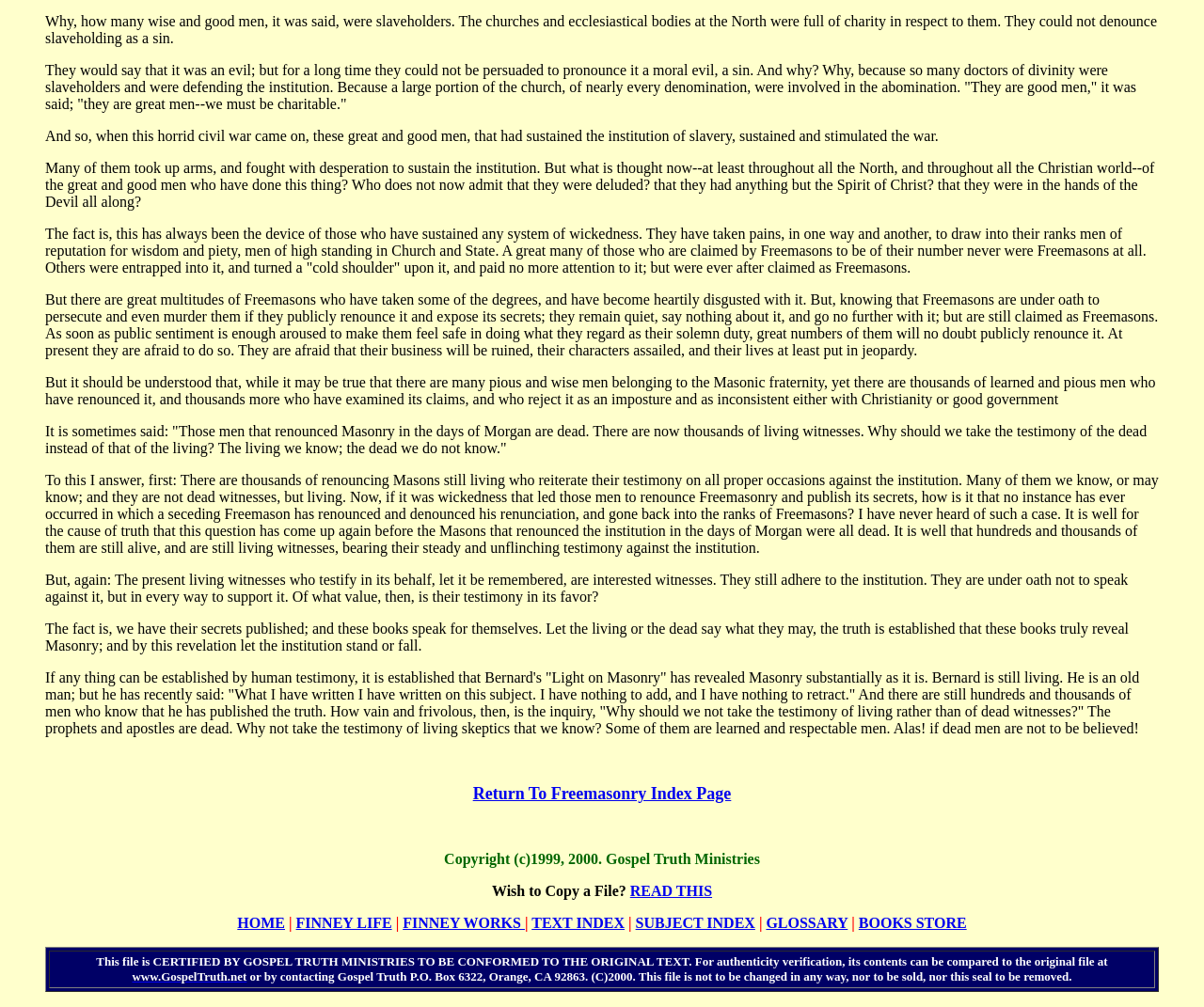Find the bounding box coordinates for the element that must be clicked to complete the instruction: "Return to Freemasonry Index Page". The coordinates should be four float numbers between 0 and 1, indicated as [left, top, right, bottom].

[0.393, 0.781, 0.607, 0.796]